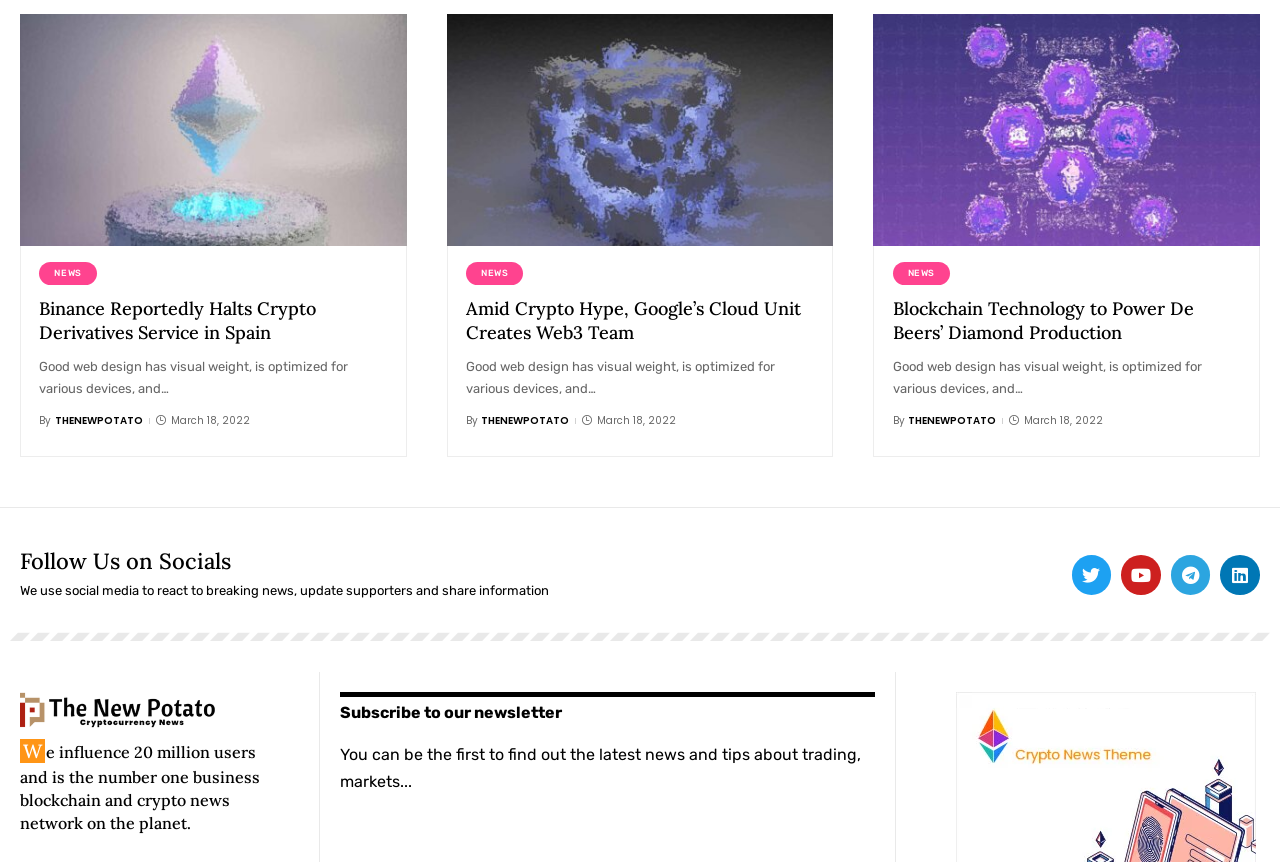Refer to the screenshot and give an in-depth answer to this question: What is the topic of the first news article?

I determined the answer by looking at the first news article on the webpage, which has a heading that says 'Binance Reportedly Halts Crypto Derivatives Service in Spain'. This heading indicates the topic of the article.